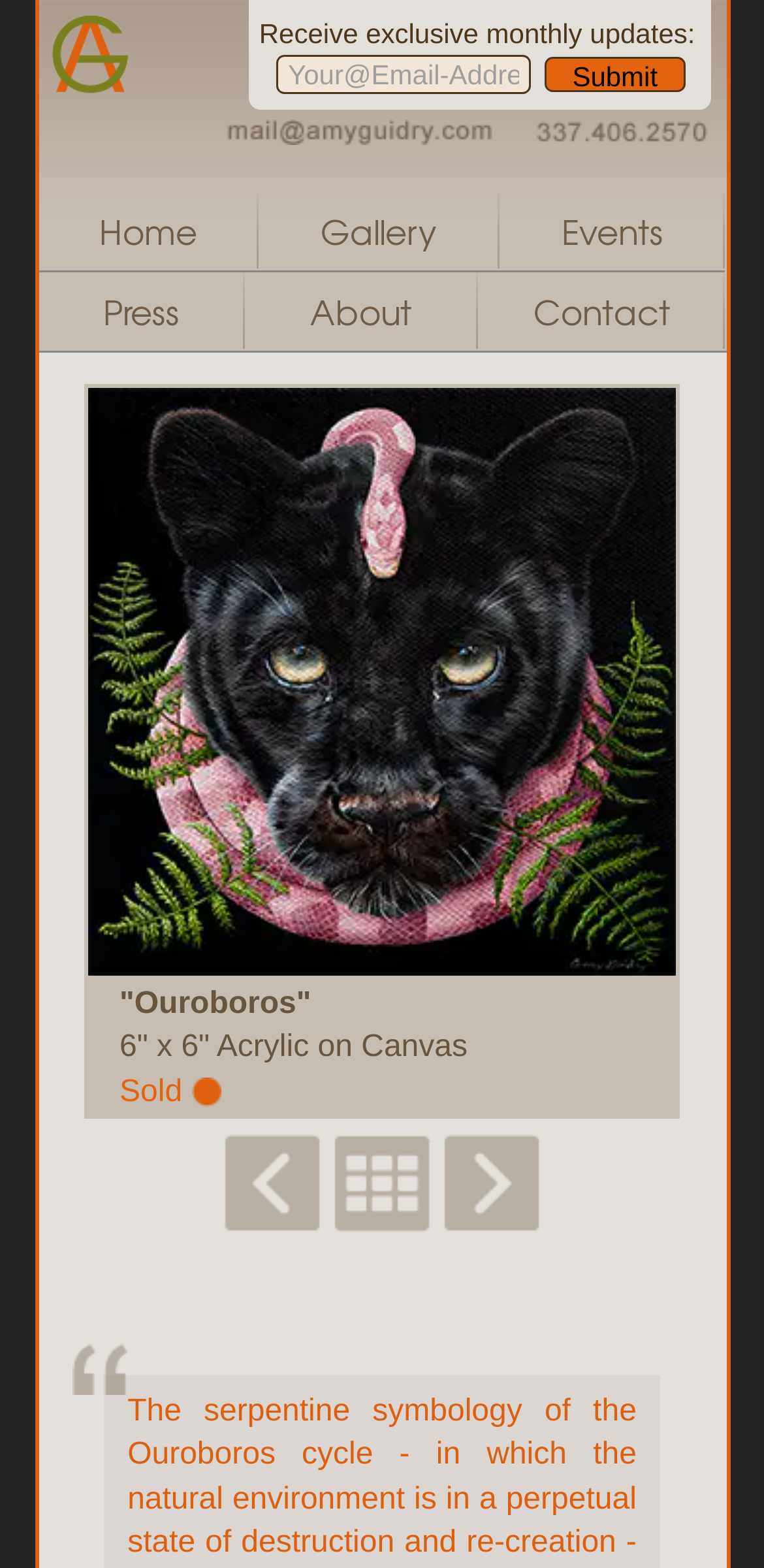Determine the bounding box coordinates for the UI element with the following description: "About". The coordinates should be four float numbers between 0 and 1, represented as [left, top, right, bottom].

[0.32, 0.174, 0.626, 0.224]